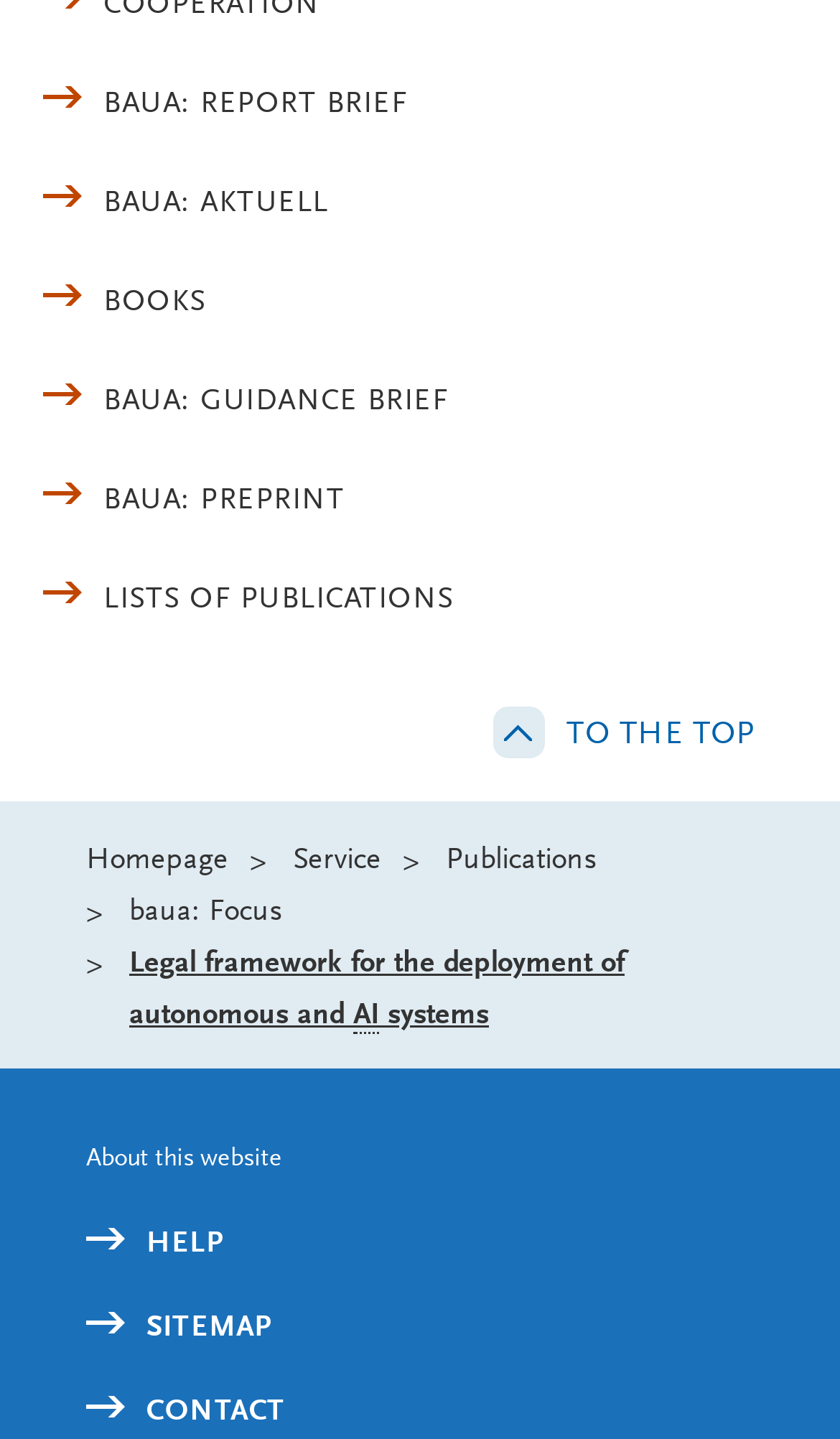Consider the image and give a detailed and elaborate answer to the question: 
How many main navigation links are there?

I counted the main navigation links starting from 'Homepage' to 'Publications' and found 5 links.